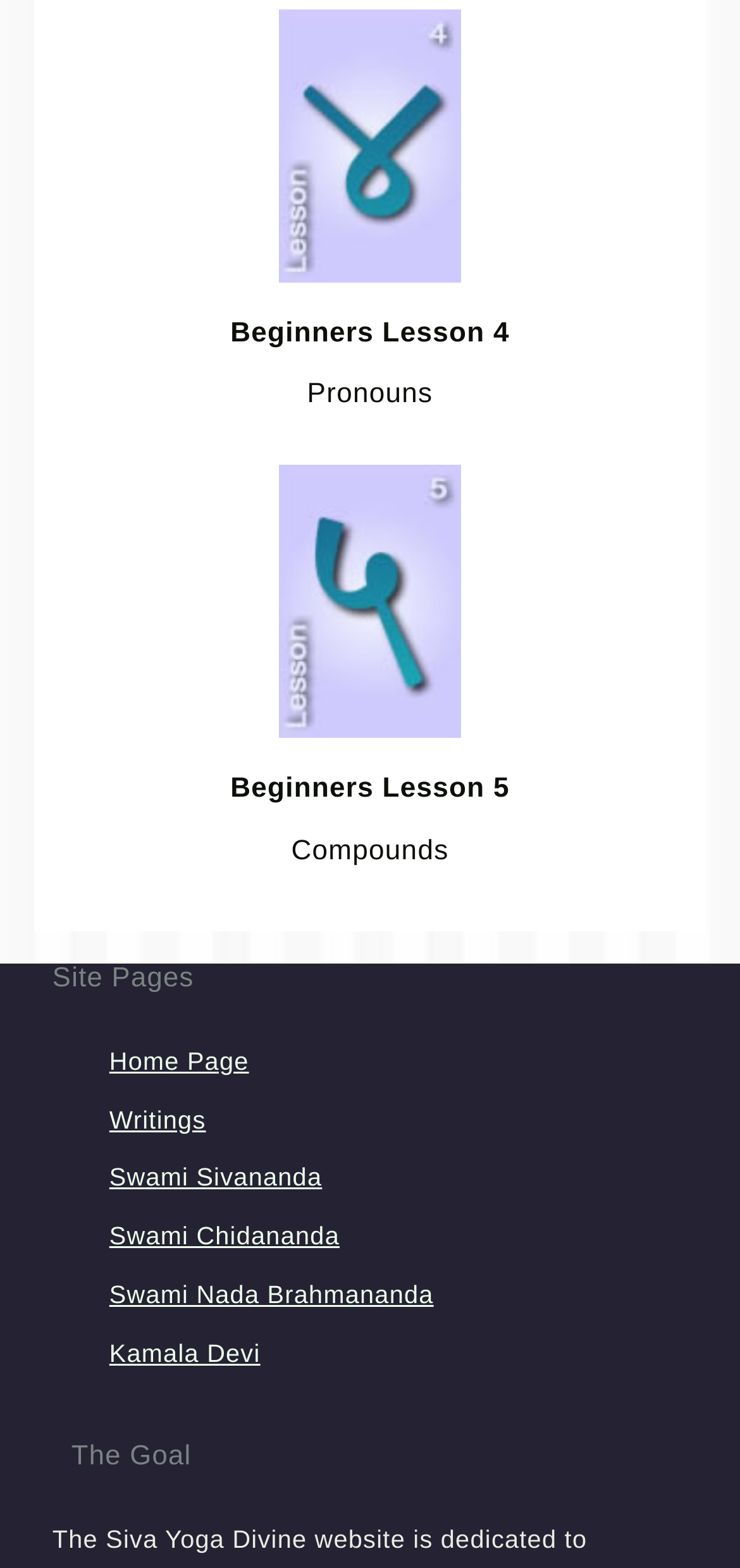What is the topic of the lesson linked to the first image?
Please answer the question with as much detail as possible using the screenshot.

The first image on the webpage has a link to 'Sanskrit Beginners Lesson 4', which suggests that the topic of the lesson is related to Sanskrit for beginners, specifically lesson 4.